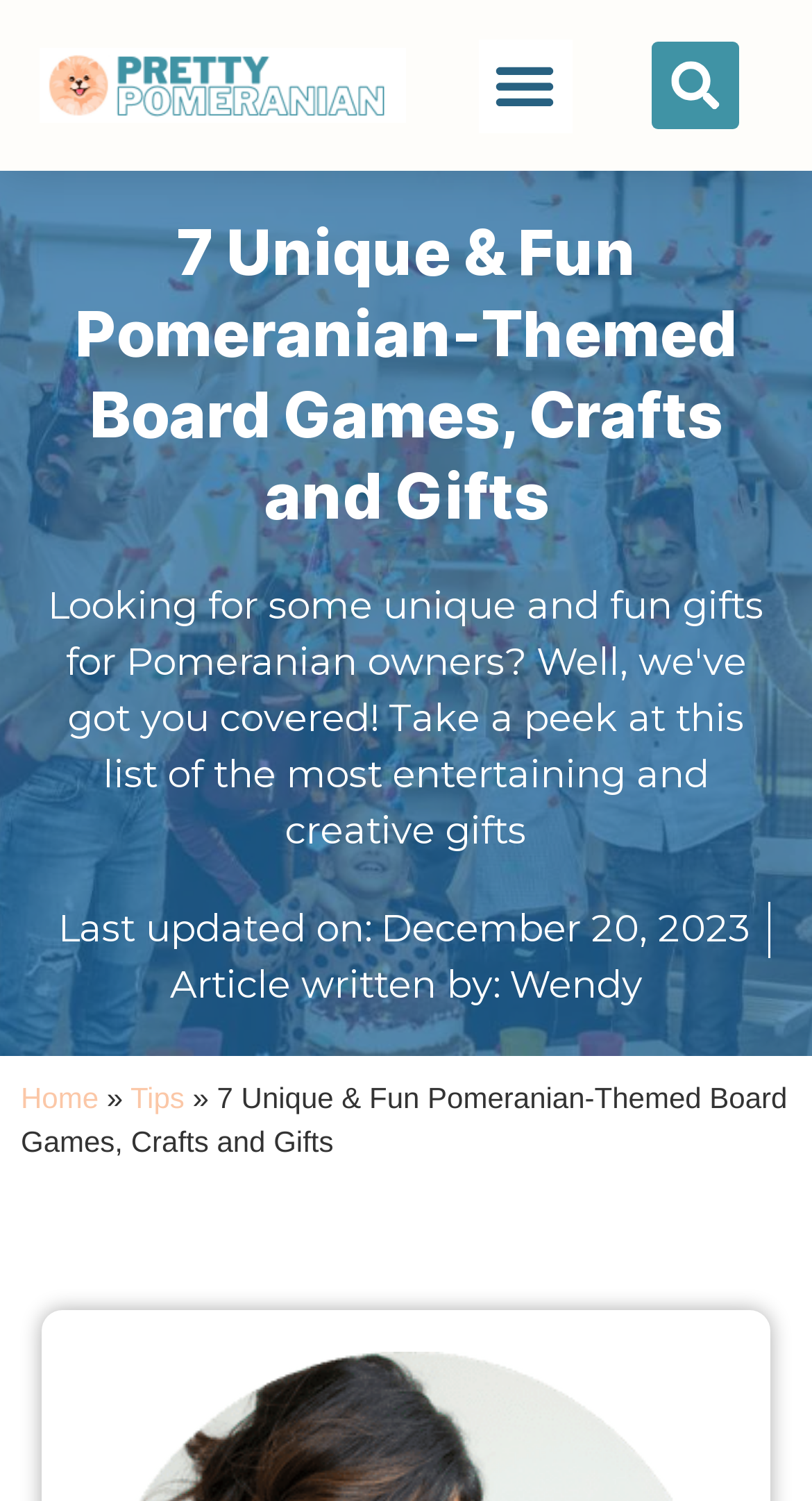What is the logo of this website?
Refer to the image and give a detailed answer to the question.

I found the answer by looking at the image element which is located at the top left of the webpage. The image element is described as 'Pretty Pomeranian Logo (2)'.